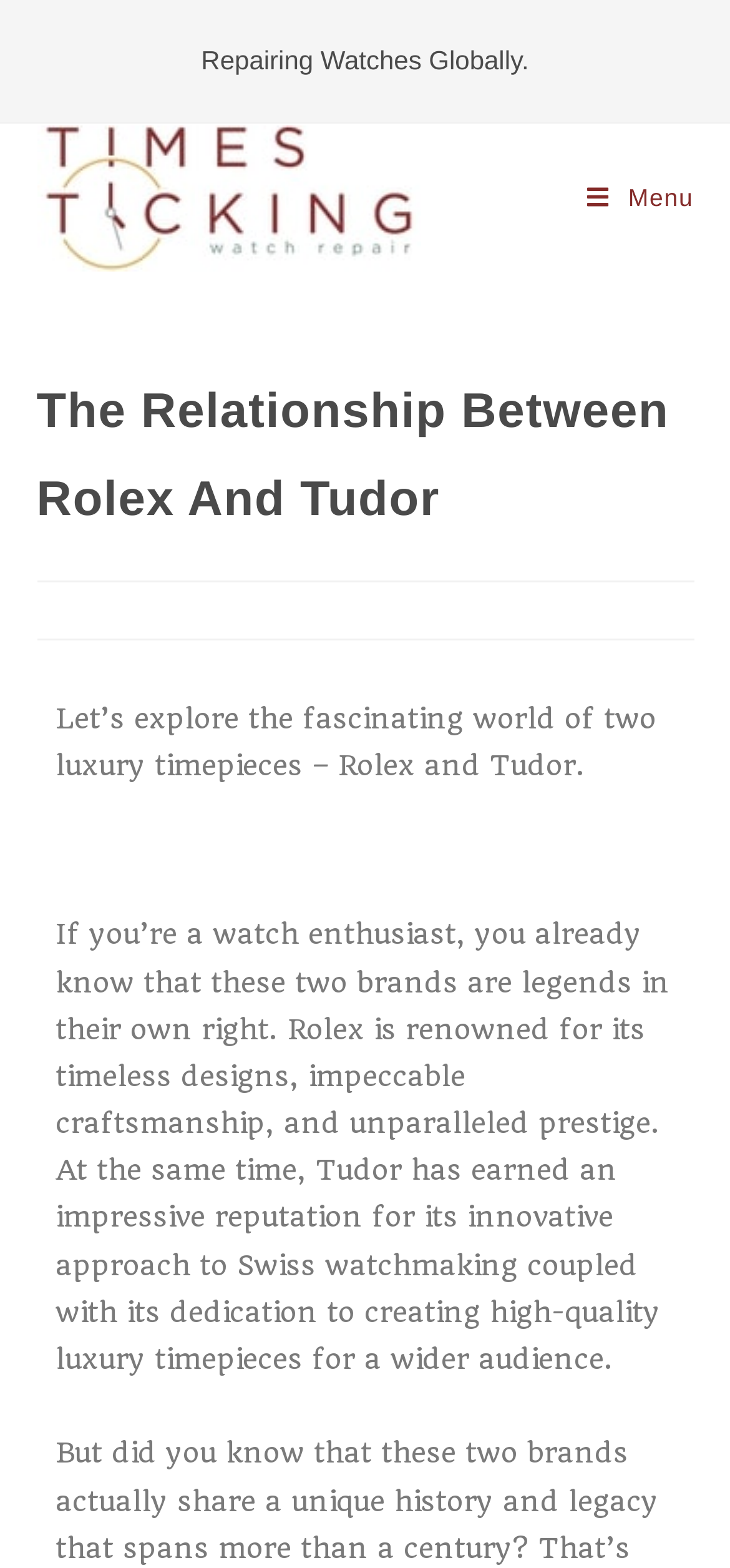Generate an in-depth caption that captures all aspects of the webpage.

The webpage is about the relationship between two luxury watch brands, Rolex and Tudor. At the top of the page, there is a static text "Repairing Watches Globally." Below it, there is a table with a link "Watch repair" accompanied by an image, which takes up a significant portion of the top section. 

On the top right corner, there is a link "Mobile Menu". Below it, there is a header section that spans almost the entire width of the page. The header contains a heading "The Relationship Between Rolex And Tudor" in a prominent font size. 

Following the header, there is a paragraph of text that summarizes the content of the webpage. The text explains that Rolex is known for its timeless designs, impeccable craftsmanship, and prestige, while Tudor is recognized for its innovative approach to Swiss watchmaking and dedication to creating high-quality luxury timepieces for a wider audience.